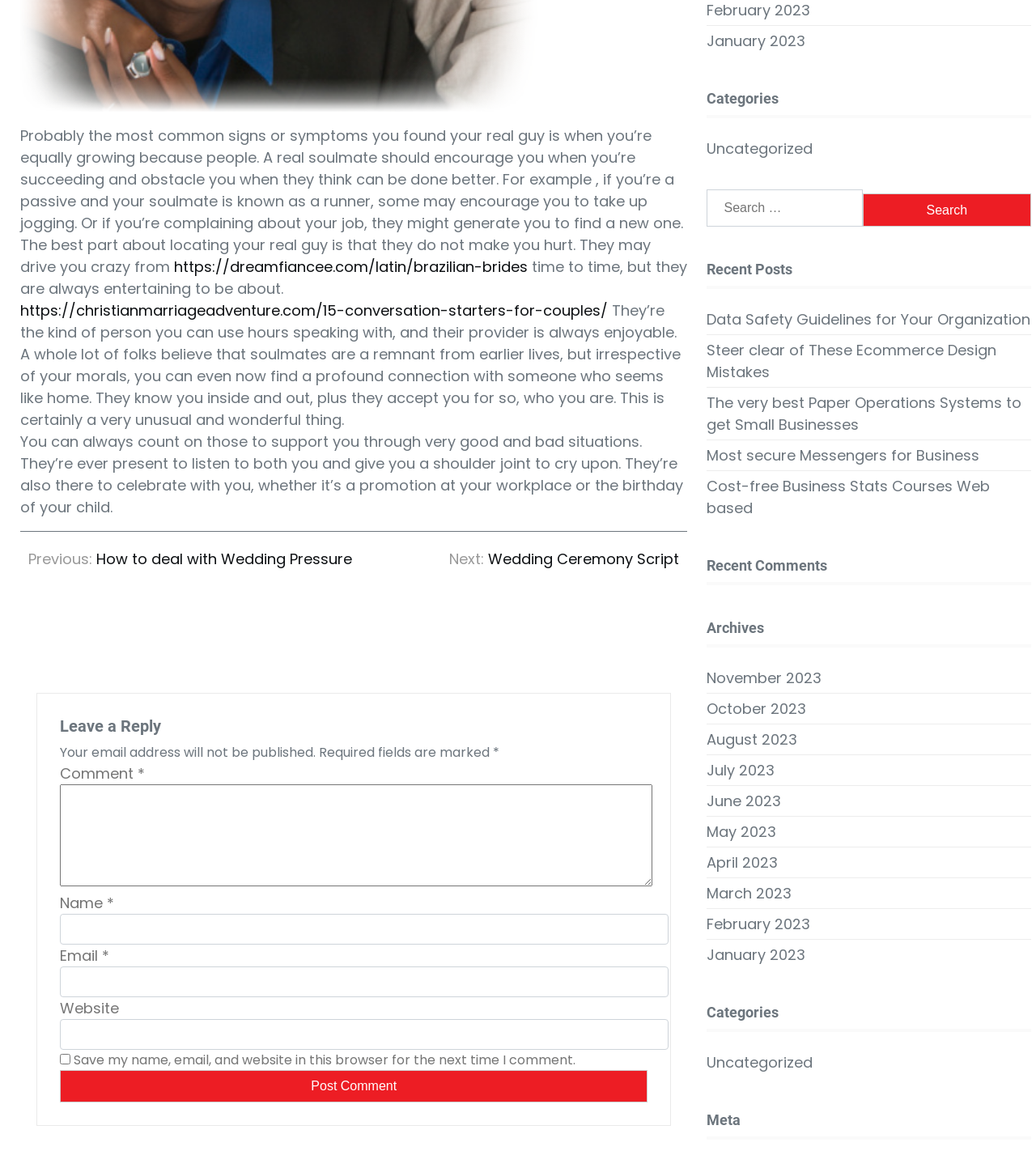Find the bounding box coordinates for the area that should be clicked to accomplish the instruction: "click on the Home link".

None